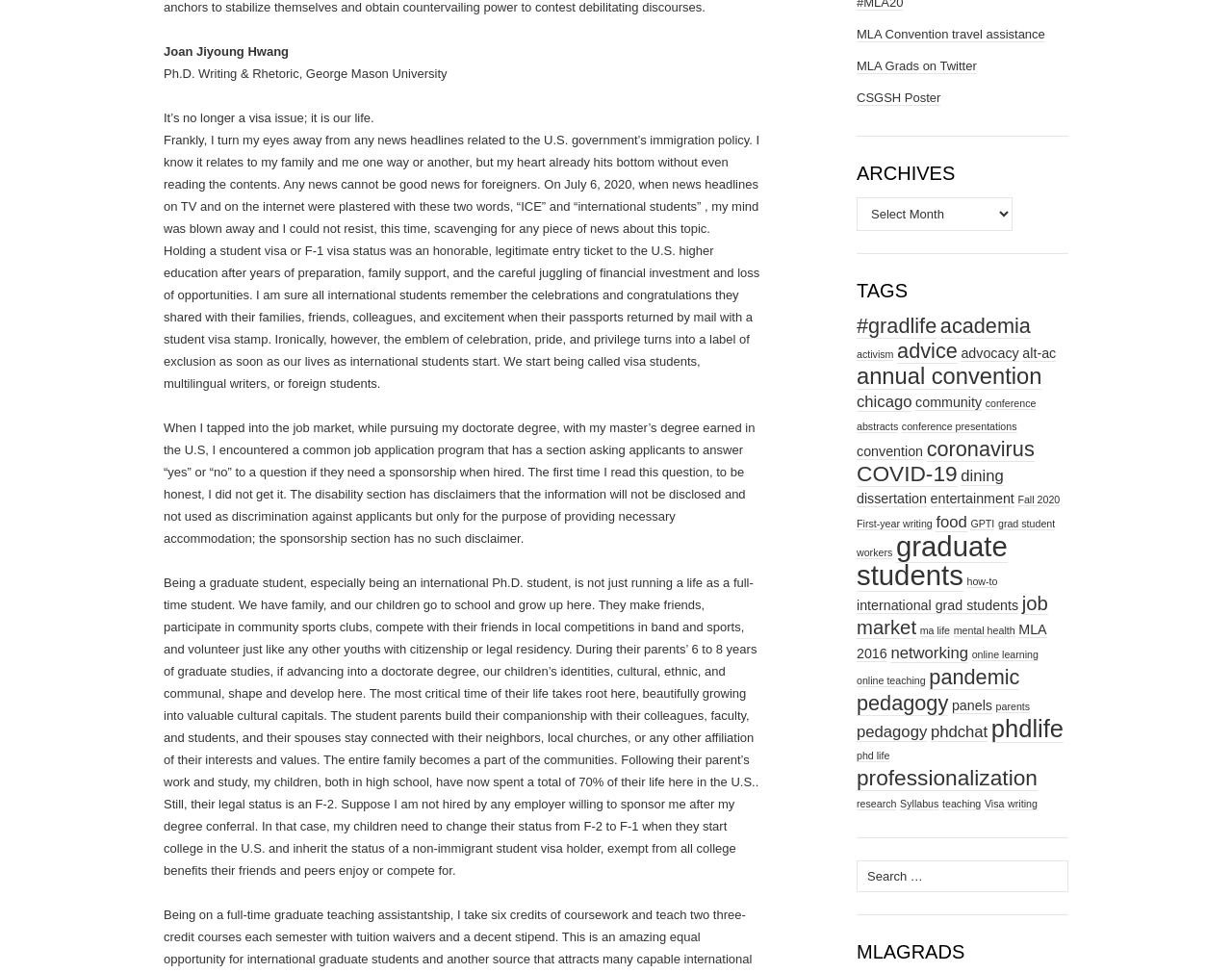What is the author's concern about?
Provide a one-word or short-phrase answer based on the image.

Visa issues